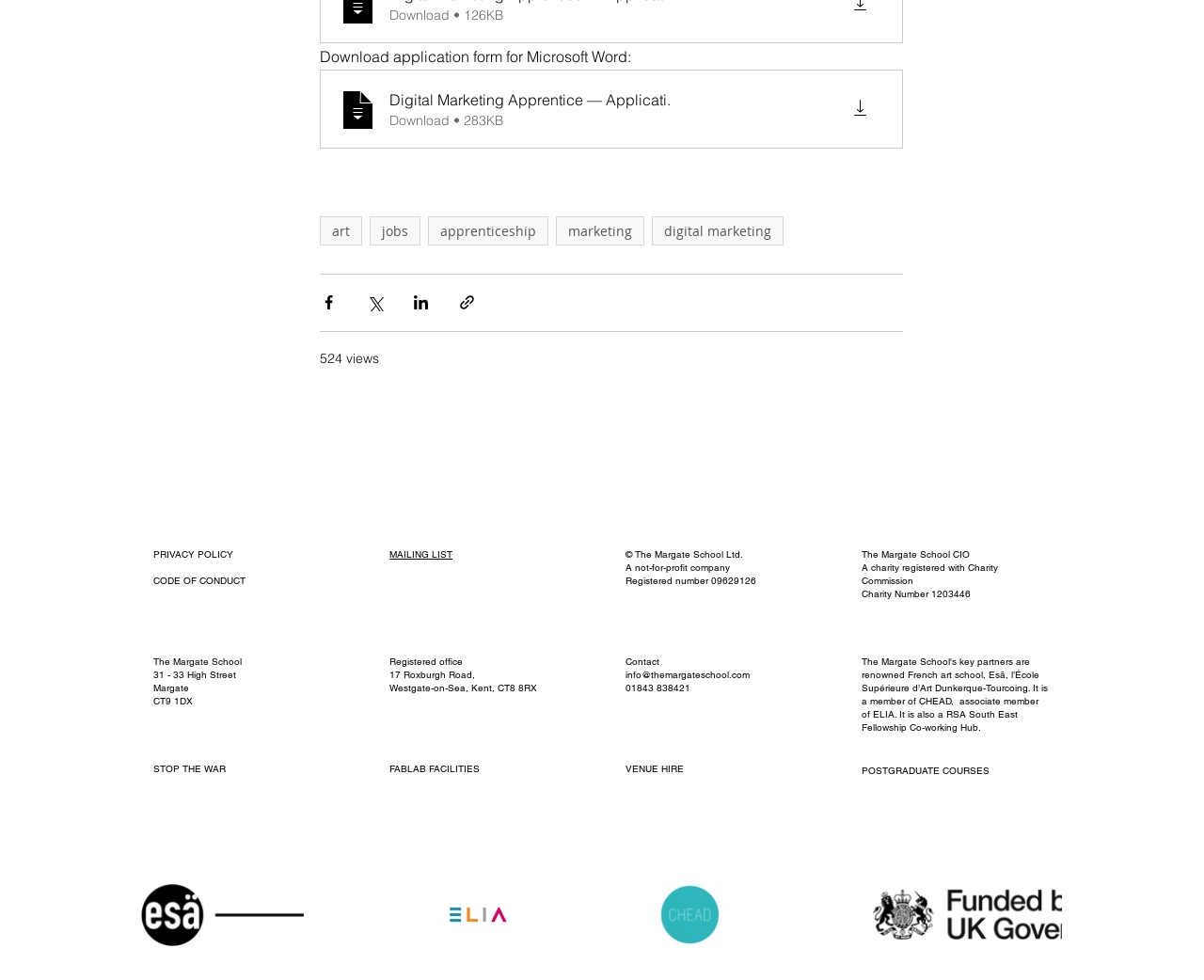Extract the bounding box coordinates for the UI element described as: "PRIVACY POLICY​".

[0.127, 0.559, 0.194, 0.572]